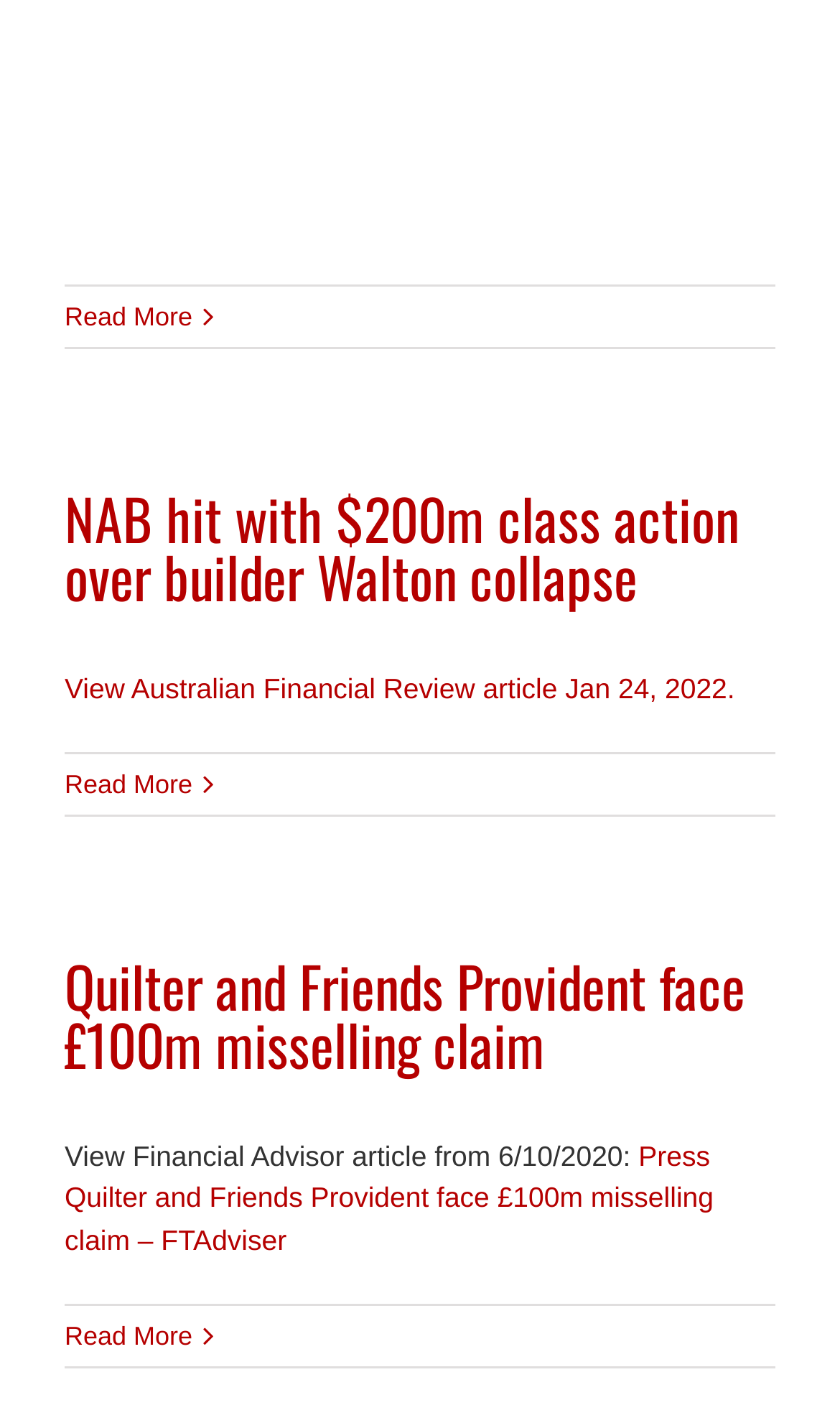Provide your answer in a single word or phrase: 
How many articles are on this webpage?

2